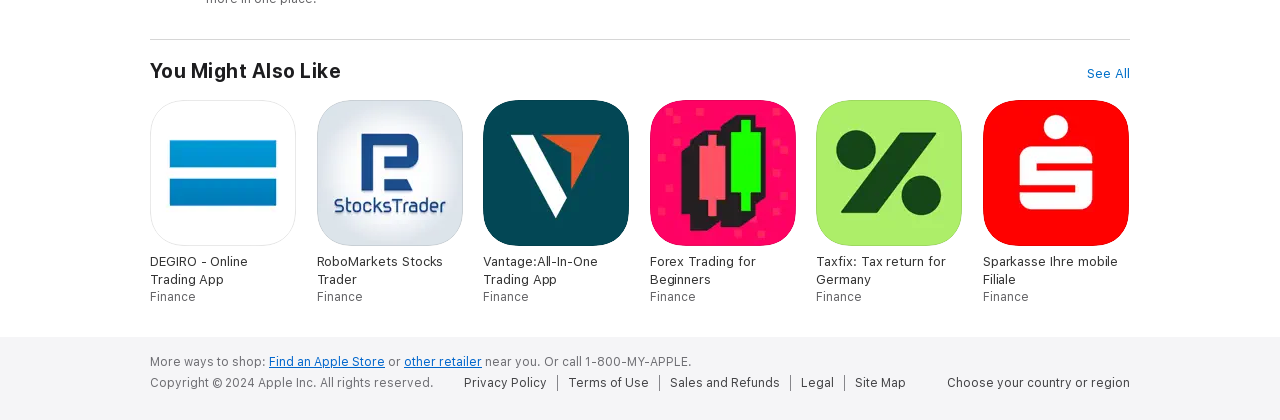Predict the bounding box coordinates for the UI element described as: "Find an Apple Store". The coordinates should be four float numbers between 0 and 1, presented as [left, top, right, bottom].

[0.21, 0.845, 0.301, 0.879]